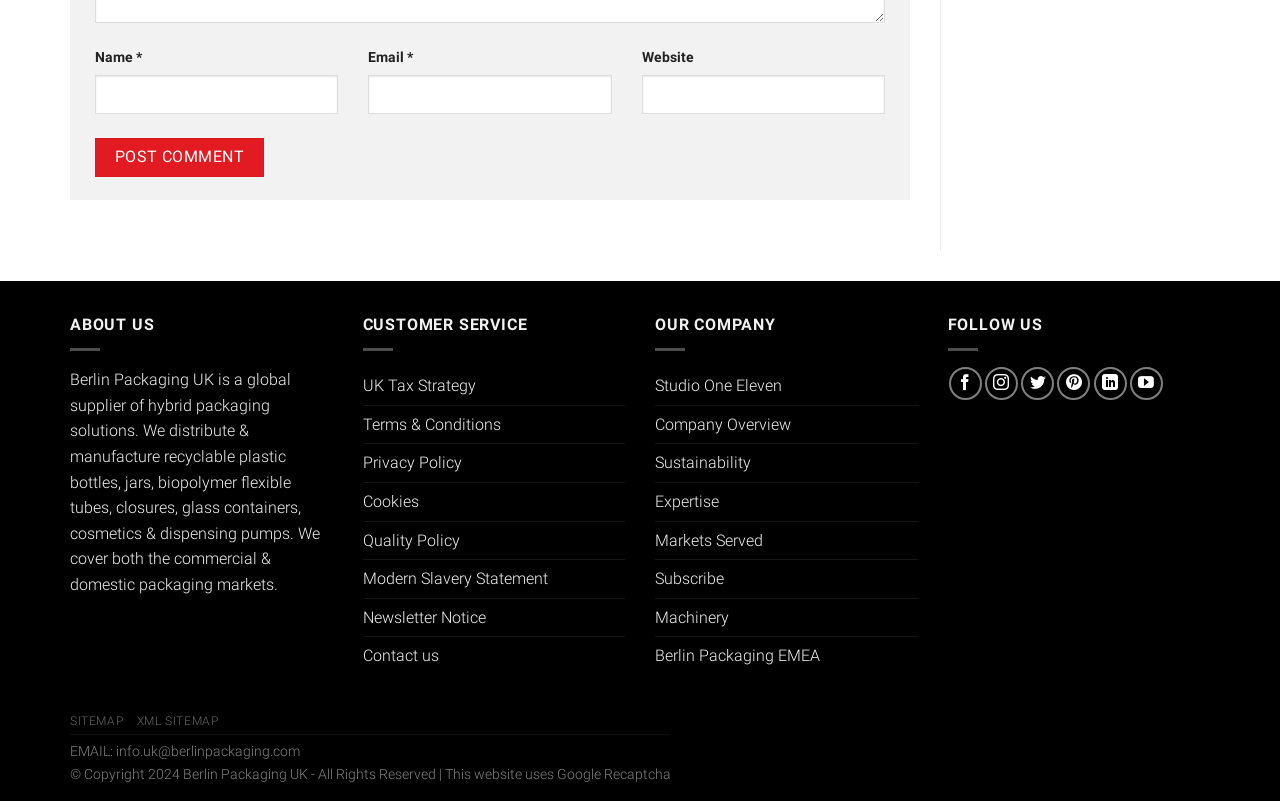Provide a one-word or one-phrase answer to the question:
What is the copyright year mentioned?

2024